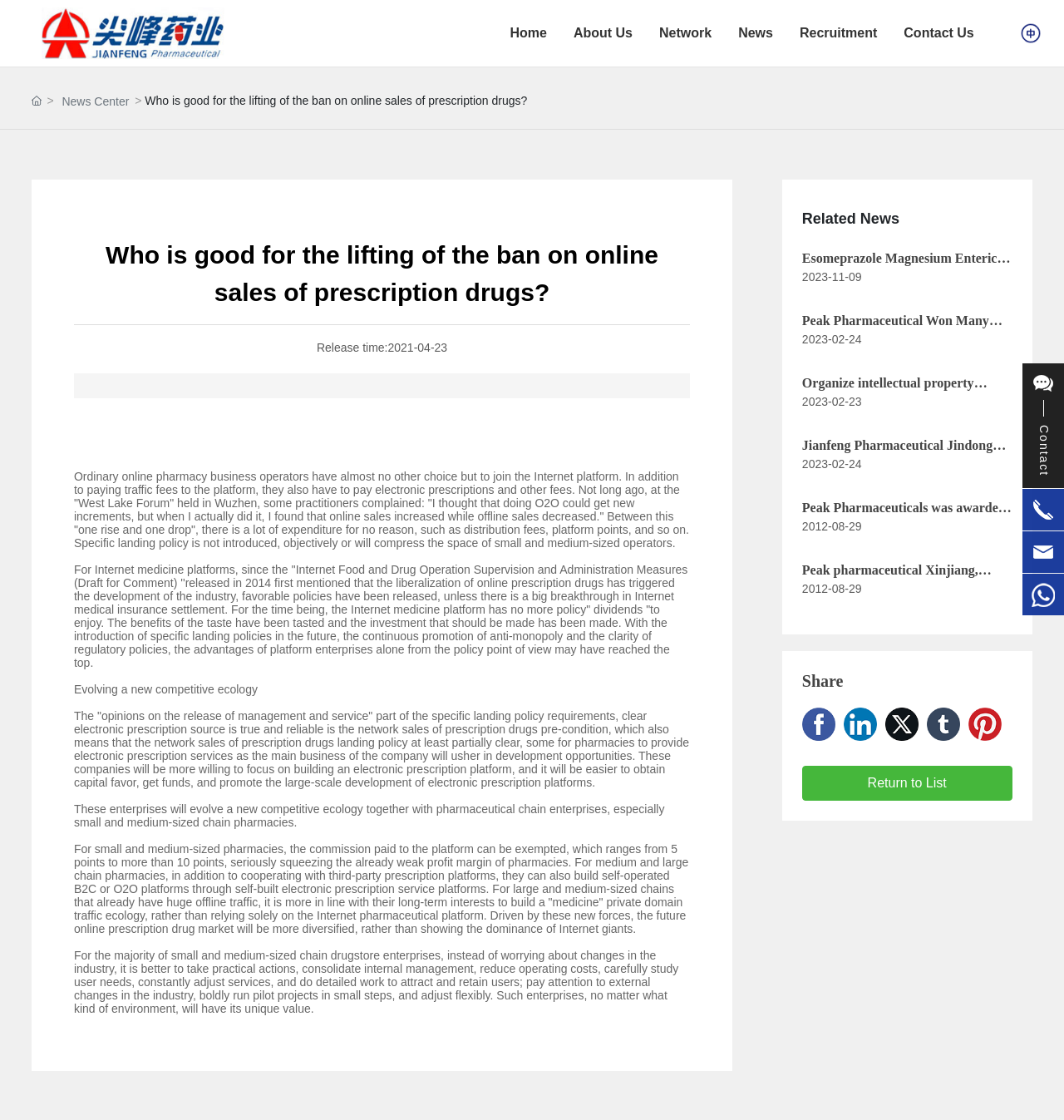Predict the bounding box coordinates for the UI element described as: "Organize intellectual property knowledge training". The coordinates should be four float numbers between 0 and 1, presented as [left, top, right, bottom].

[0.754, 0.336, 0.928, 0.366]